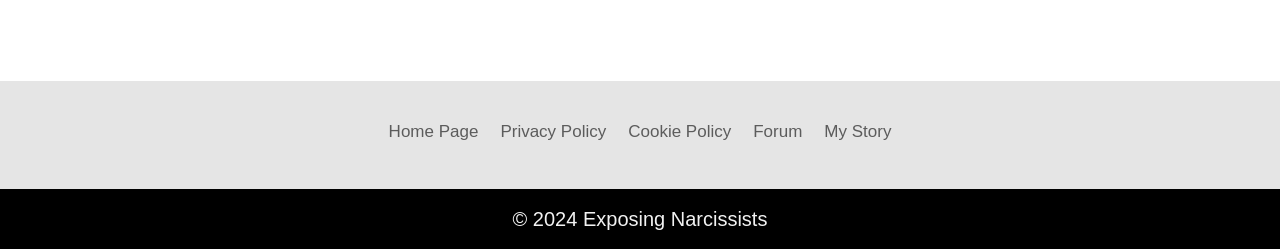Using the description: "Forum", determine the UI element's bounding box coordinates. Ensure the coordinates are in the format of four float numbers between 0 and 1, i.e., [left, top, right, bottom].

[0.588, 0.475, 0.627, 0.623]